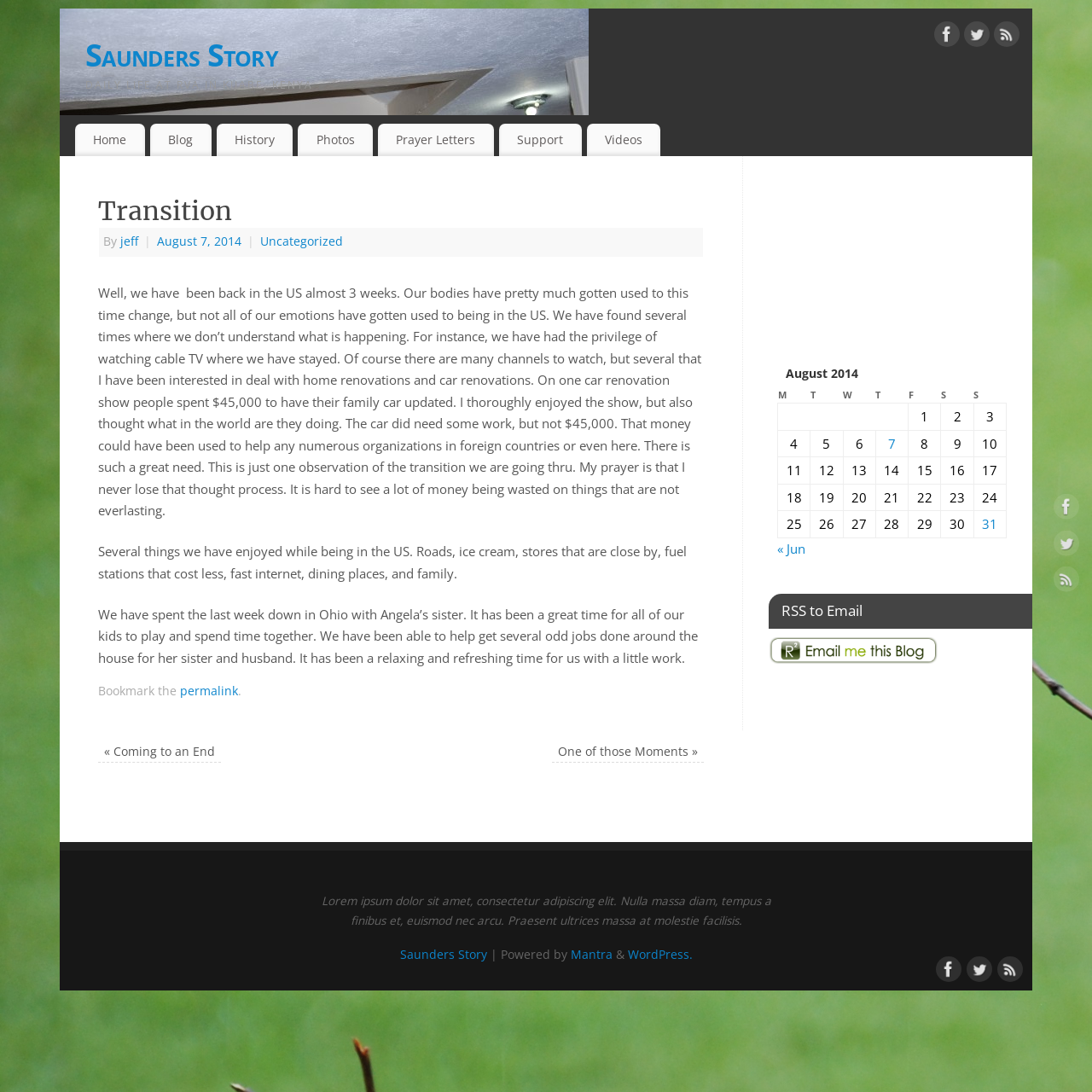Please answer the following question using a single word or phrase: 
How many columns are in the table at the bottom of the page?

7